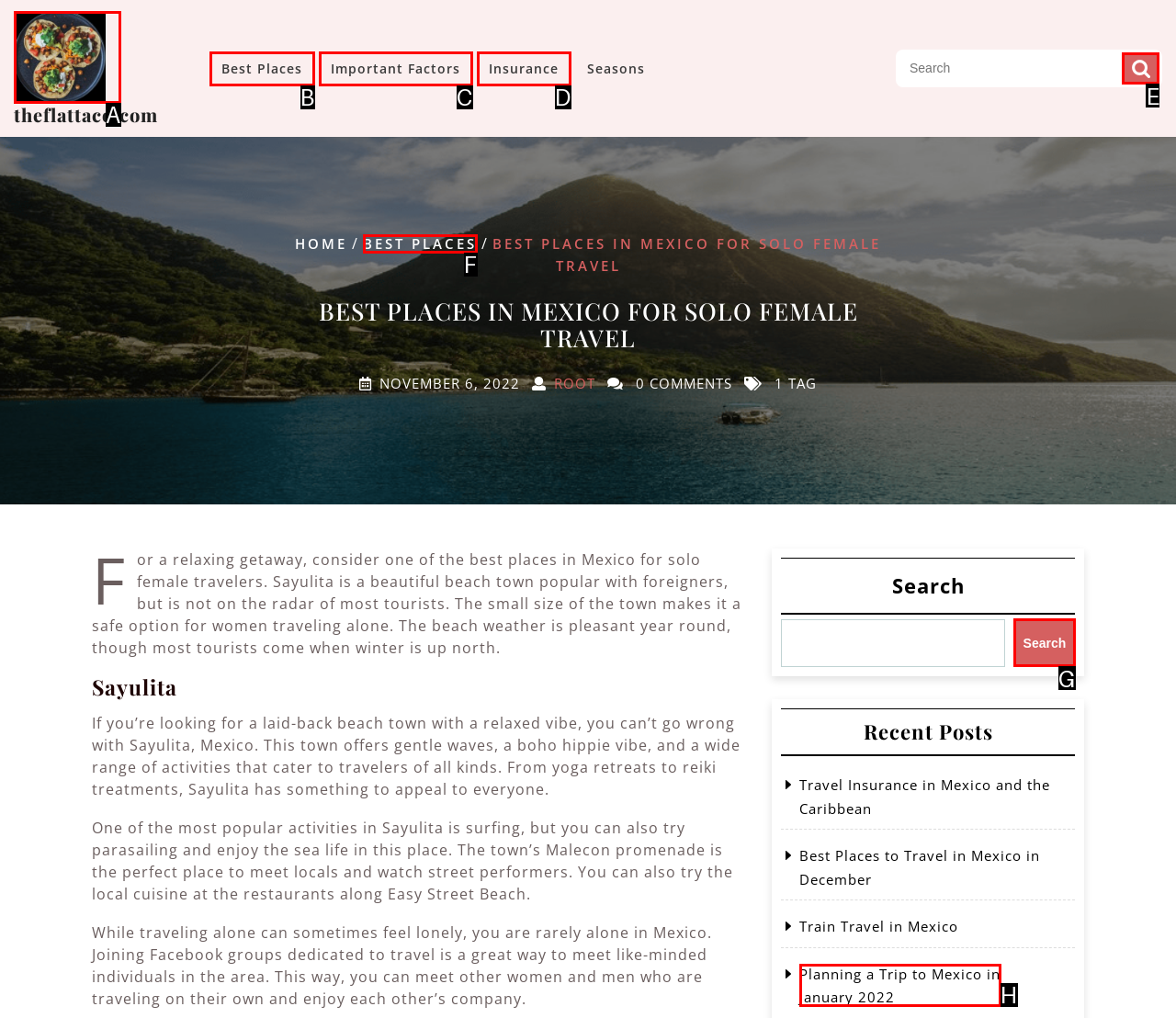Select the HTML element that matches the description: parent_node: theflattaco.com. Provide the letter of the chosen option as your answer.

A